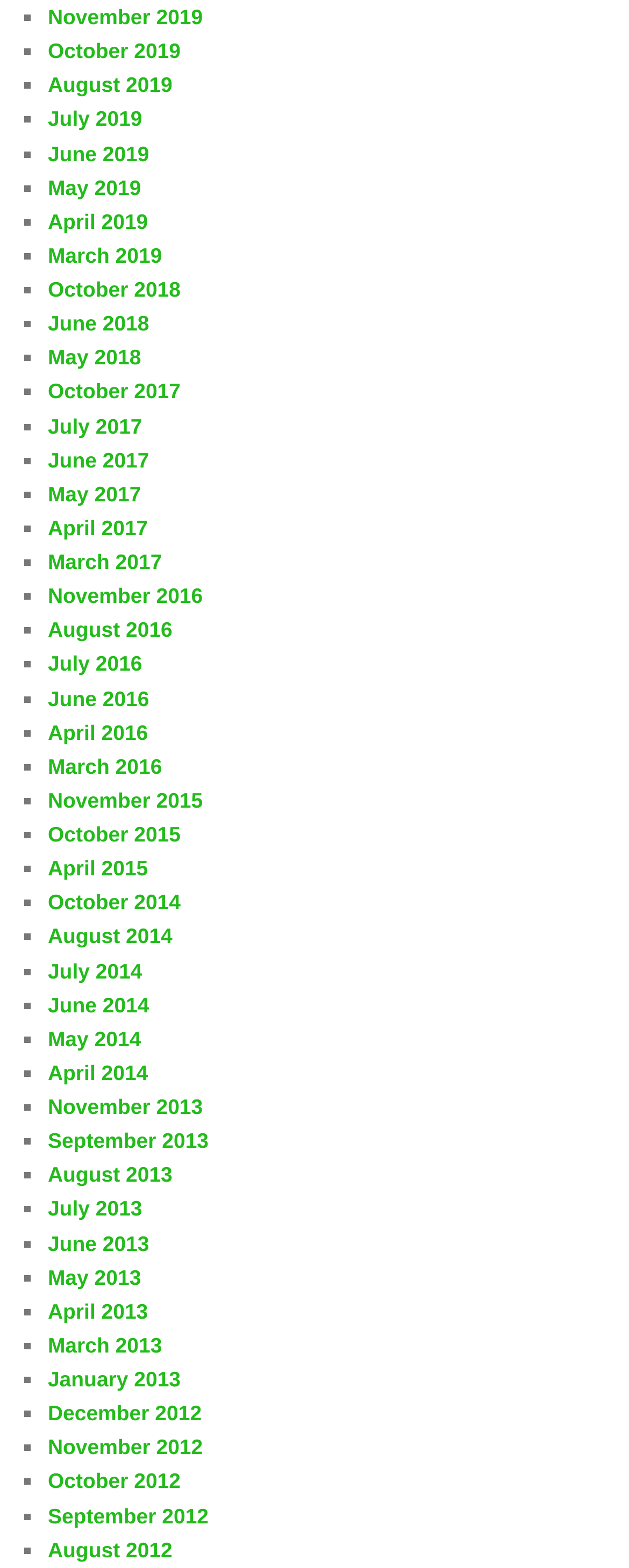Locate the bounding box coordinates of the item that should be clicked to fulfill the instruction: "View August 2016".

[0.076, 0.416, 0.226, 0.431]